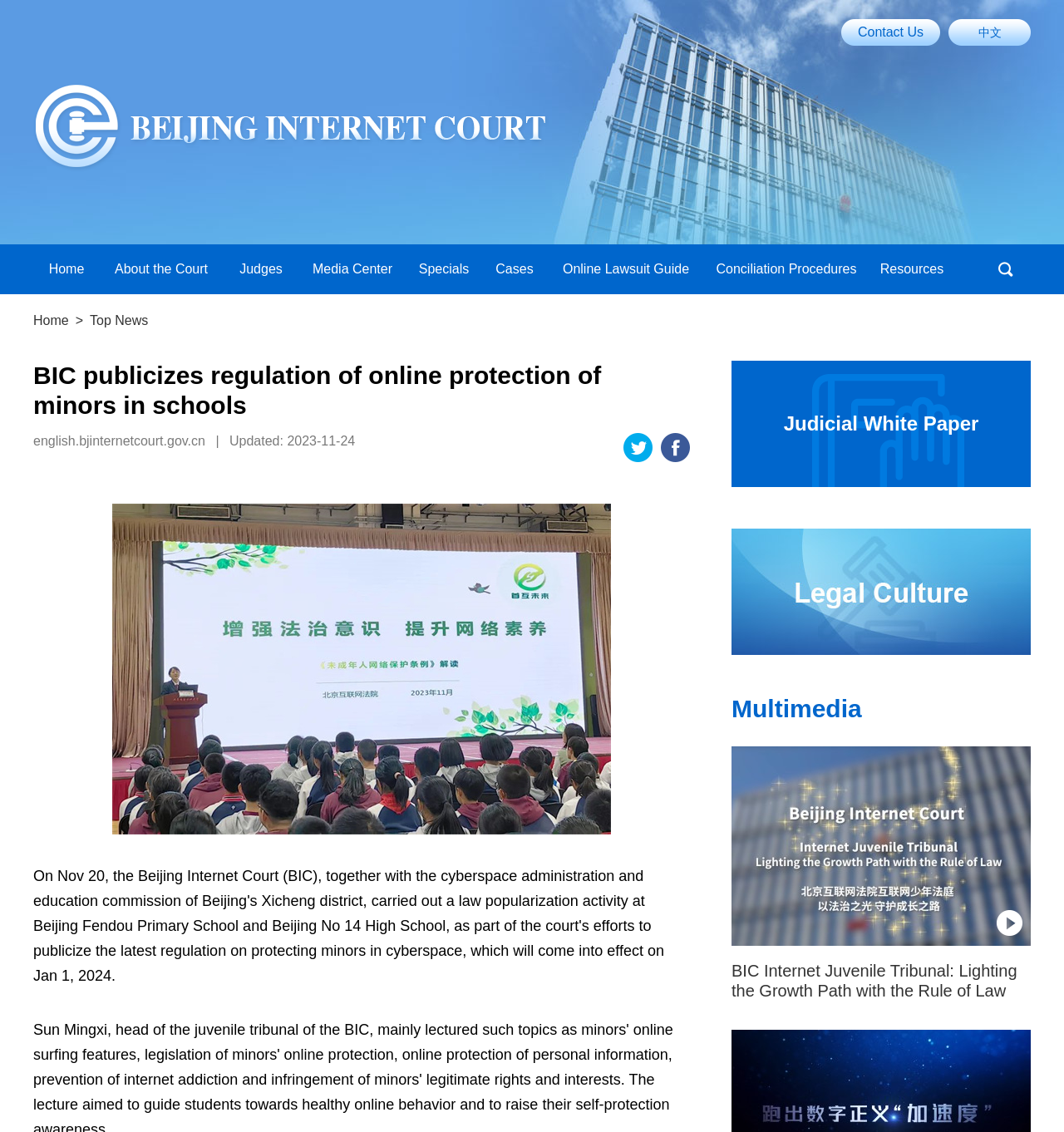Answer the following in one word or a short phrase: 
What is the name of the court?

Beijing Internet Court